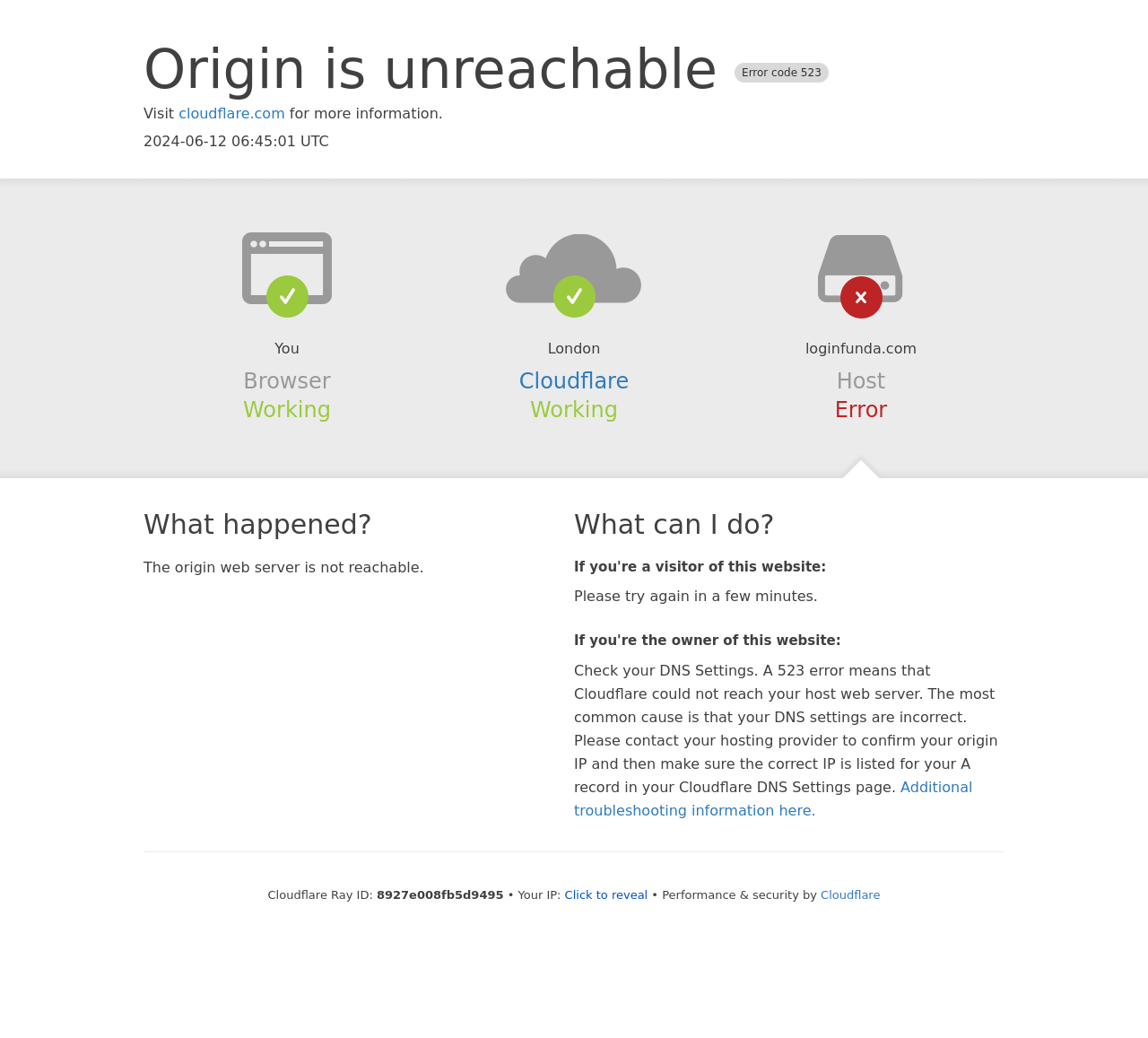Provide an in-depth caption for the webpage.

The webpage appears to be an error page from Cloudflare, indicating that the origin web server is not reachable. At the top of the page, there is a heading that reads "Origin is unreachable Error code 523". Below this heading, there is a link to Cloudflare's website, along with some text that suggests visiting the site for more information.

On the left side of the page, there are several sections of text and links. The first section is headed "Browser" and indicates that it is working. Below this, there is a section headed "Cloudflare" with a link to Cloudflare's website. Next to this section, there is a section headed "Host" with the domain name "loginfunda.com" and an indication that it is not working.

Further down the page, there are three main sections. The first section is headed "What happened?" and explains that the origin web server is not reachable. The second section is headed "What can I do?" and provides different instructions for visitors to the website and the website's owner. The instructions for visitors suggest trying again in a few minutes, while the instructions for the website's owner provide more detailed troubleshooting steps, including checking DNS settings and contacting the hosting provider.

At the bottom of the page, there is some additional information, including a Cloudflare Ray ID, the visitor's IP address, and a button to reveal the IP address. There is also a link to additional troubleshooting information and a credit to Cloudflare for providing performance and security.